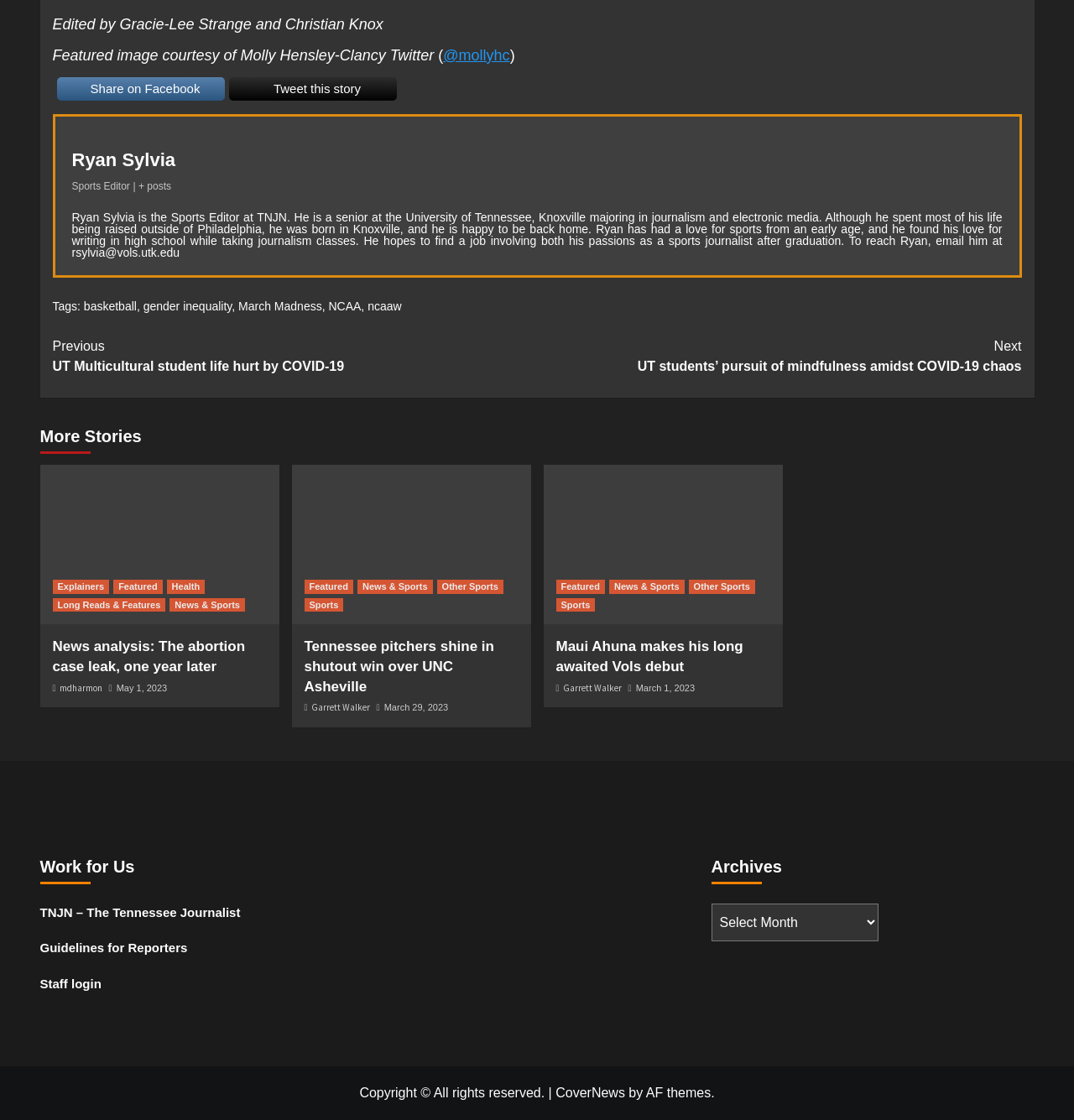Please give a short response to the question using one word or a phrase:
What is the topic of the article with the heading 'News analysis: The abortion case leak, one year later'?

Abortion case leak